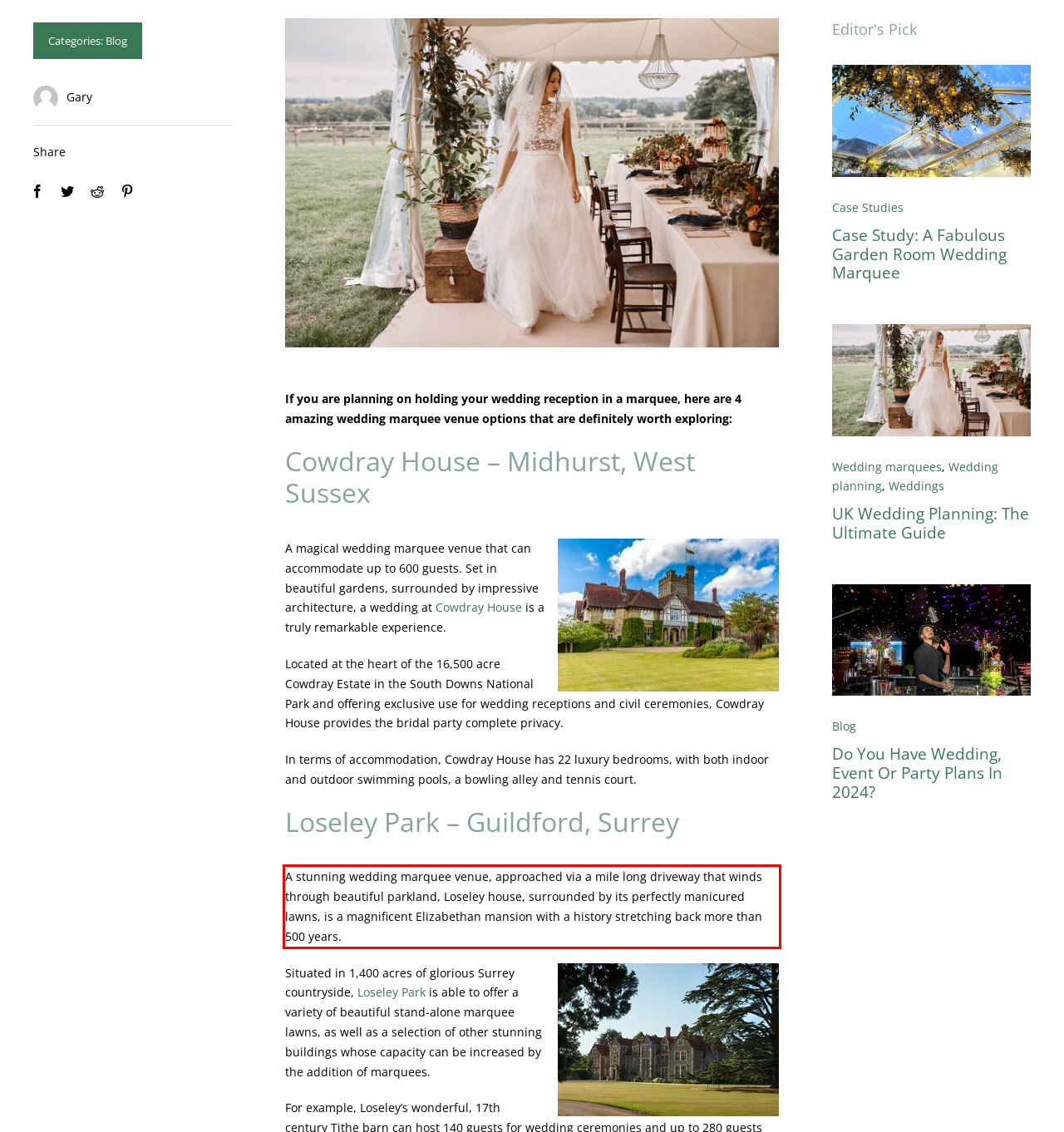There is a UI element on the webpage screenshot marked by a red bounding box. Extract and generate the text content from within this red box.

A stunning wedding marquee venue, approached via a mile long driveway that winds through beautiful parkland, Loseley house, surrounded by its perfectly manicured lawns, is a magnificent Elizabethan mansion with a history stretching back more than 500 years.